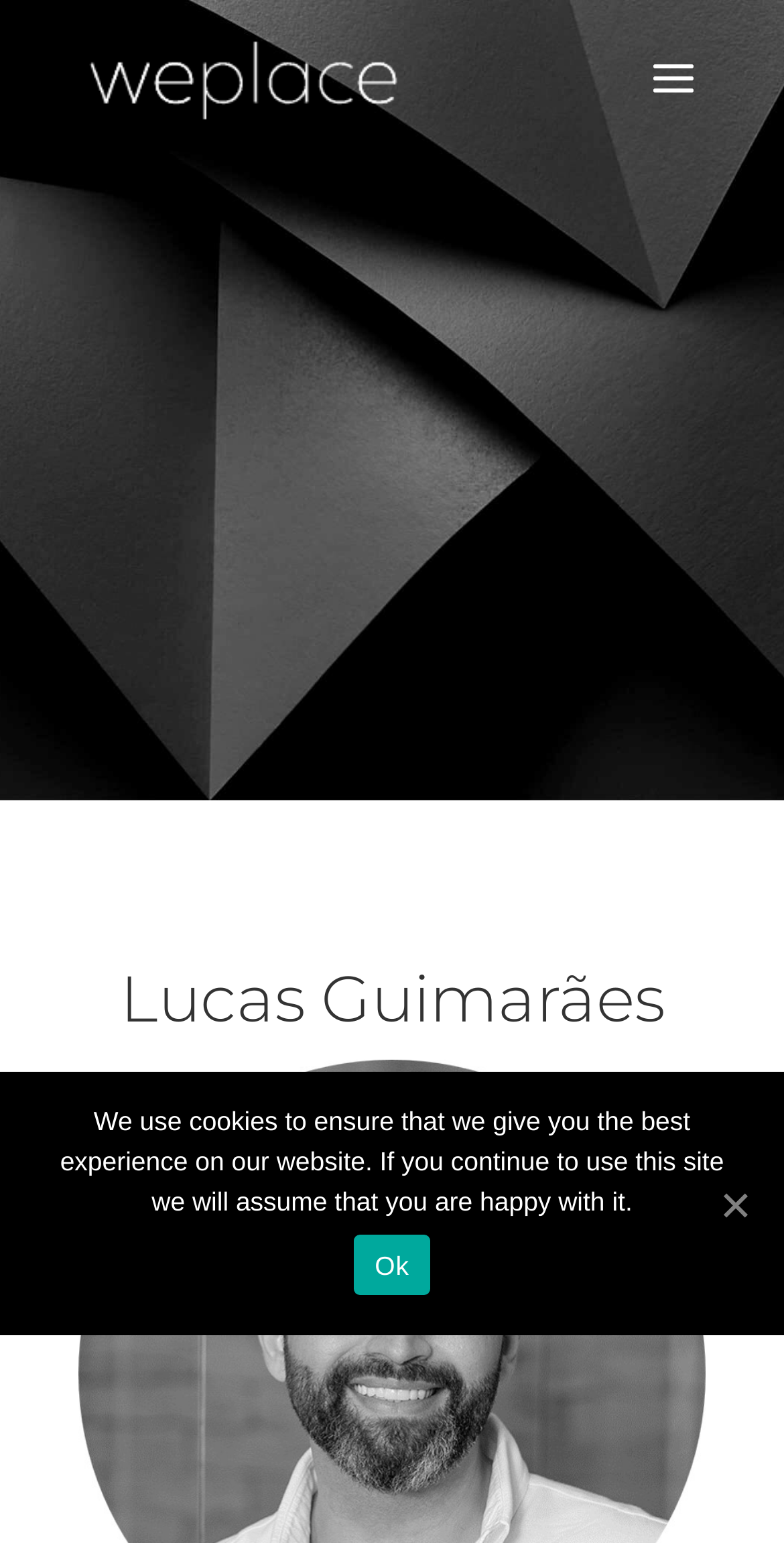What is the purpose of the banner at the bottom?
Craft a detailed and extensive response to the question.

The banner at the bottom of the webpage contains a static text element with the description 'We use cookies to ensure that we give you the best experience on our website. If you continue to use this site we will assume that you are happy with it.' This indicates that the purpose of the banner is to notify users about the use of cookies on the website.